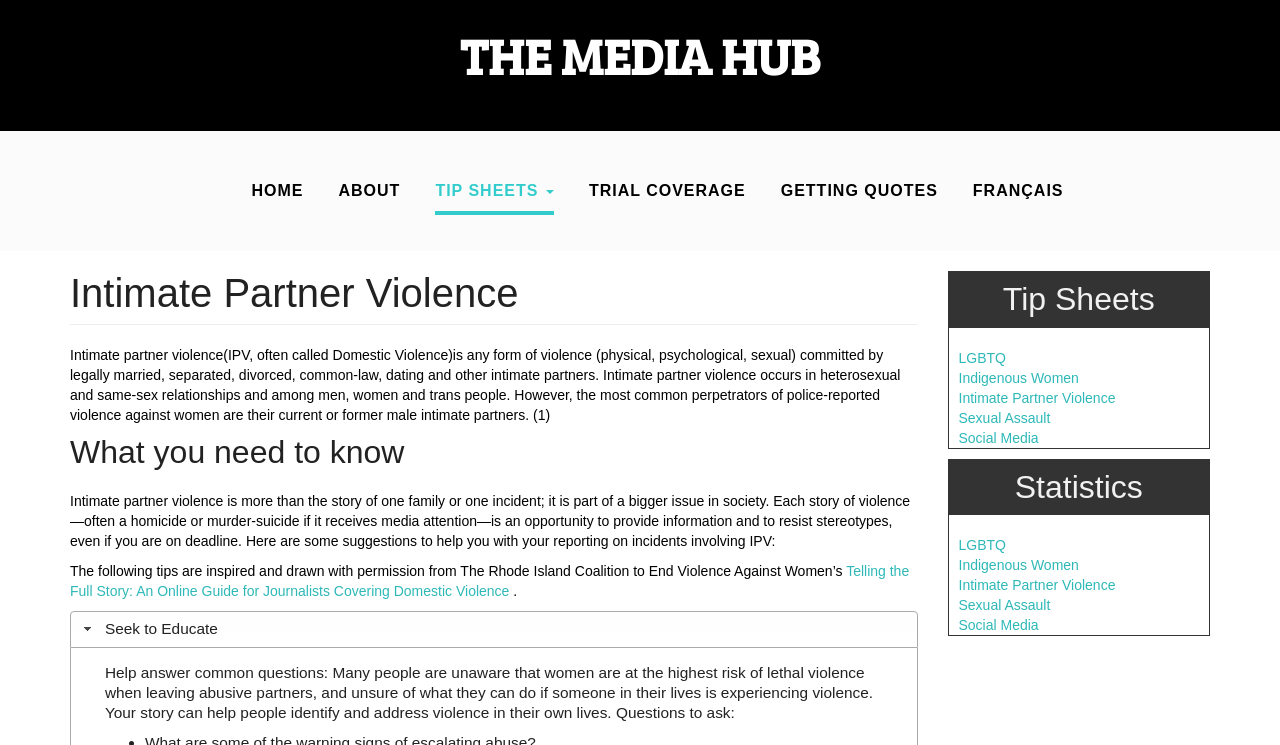Consider the image and give a detailed and elaborate answer to the question: 
What is the 'Seek to Educate' tab about?

The 'Seek to Educate' tab appears to be a section that provides information and resources to help people identify and address violence in their own lives, including answering common questions about IPV.